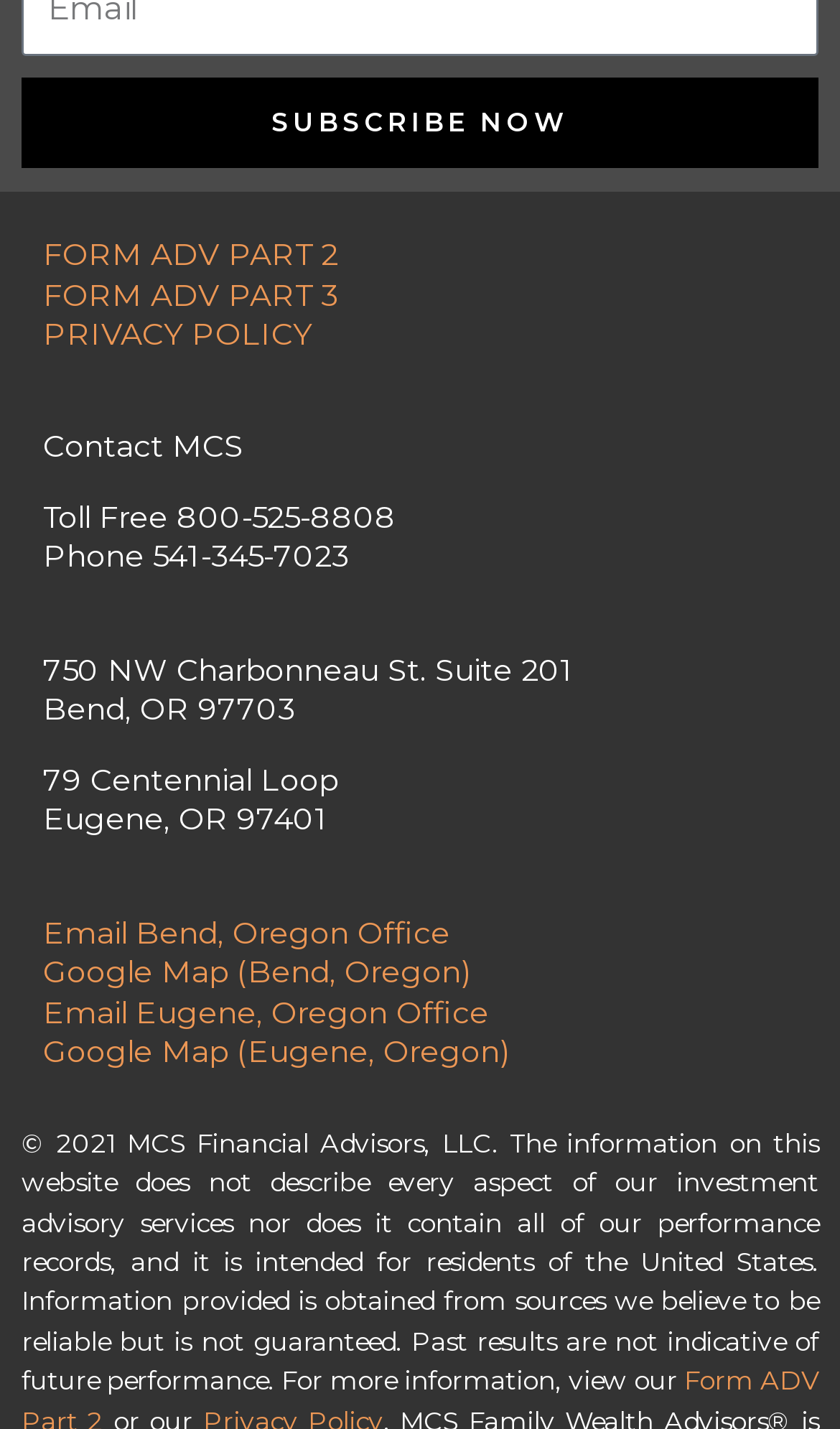Find the bounding box coordinates for the area you need to click to carry out the instruction: "View Form ADV Part 2". The coordinates should be four float numbers between 0 and 1, indicated as [left, top, right, bottom].

[0.051, 0.164, 0.403, 0.192]